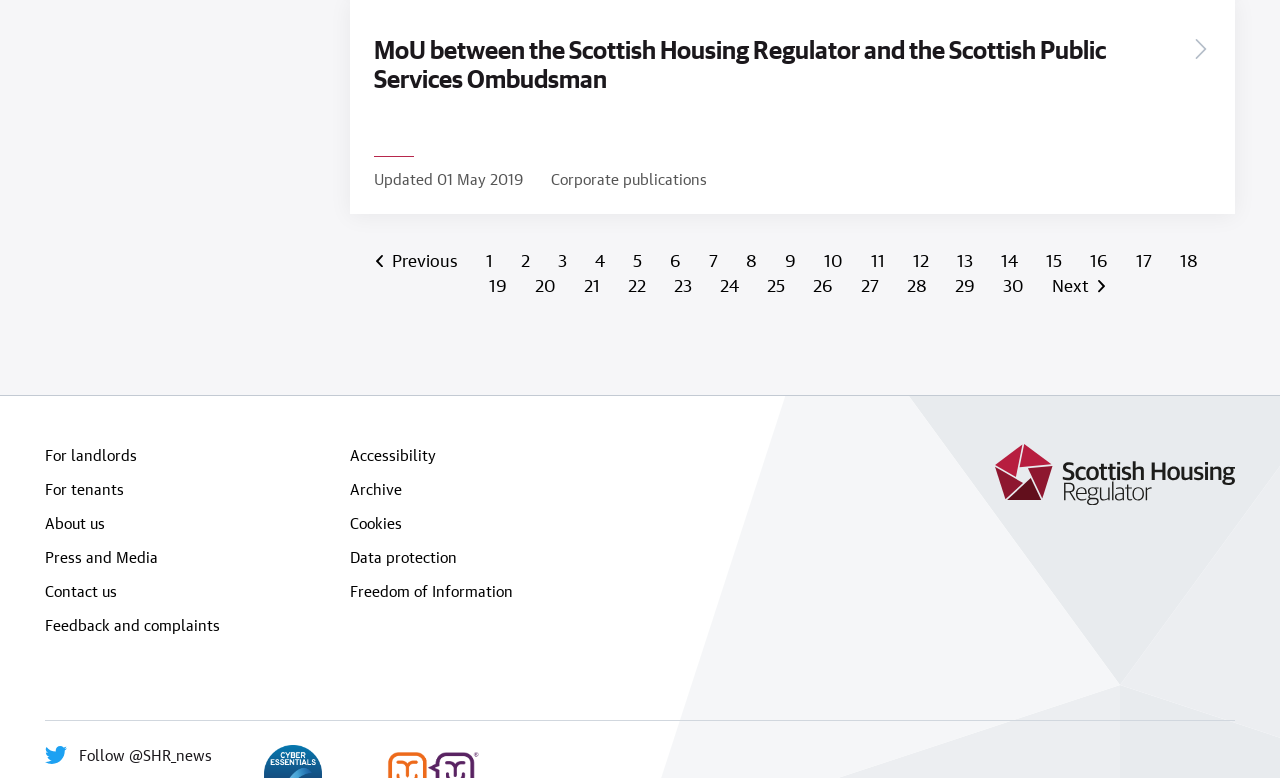Please find the bounding box coordinates of the clickable region needed to complete the following instruction: "Contact us through email". The bounding box coordinates must consist of four float numbers between 0 and 1, i.e., [left, top, right, bottom].

None